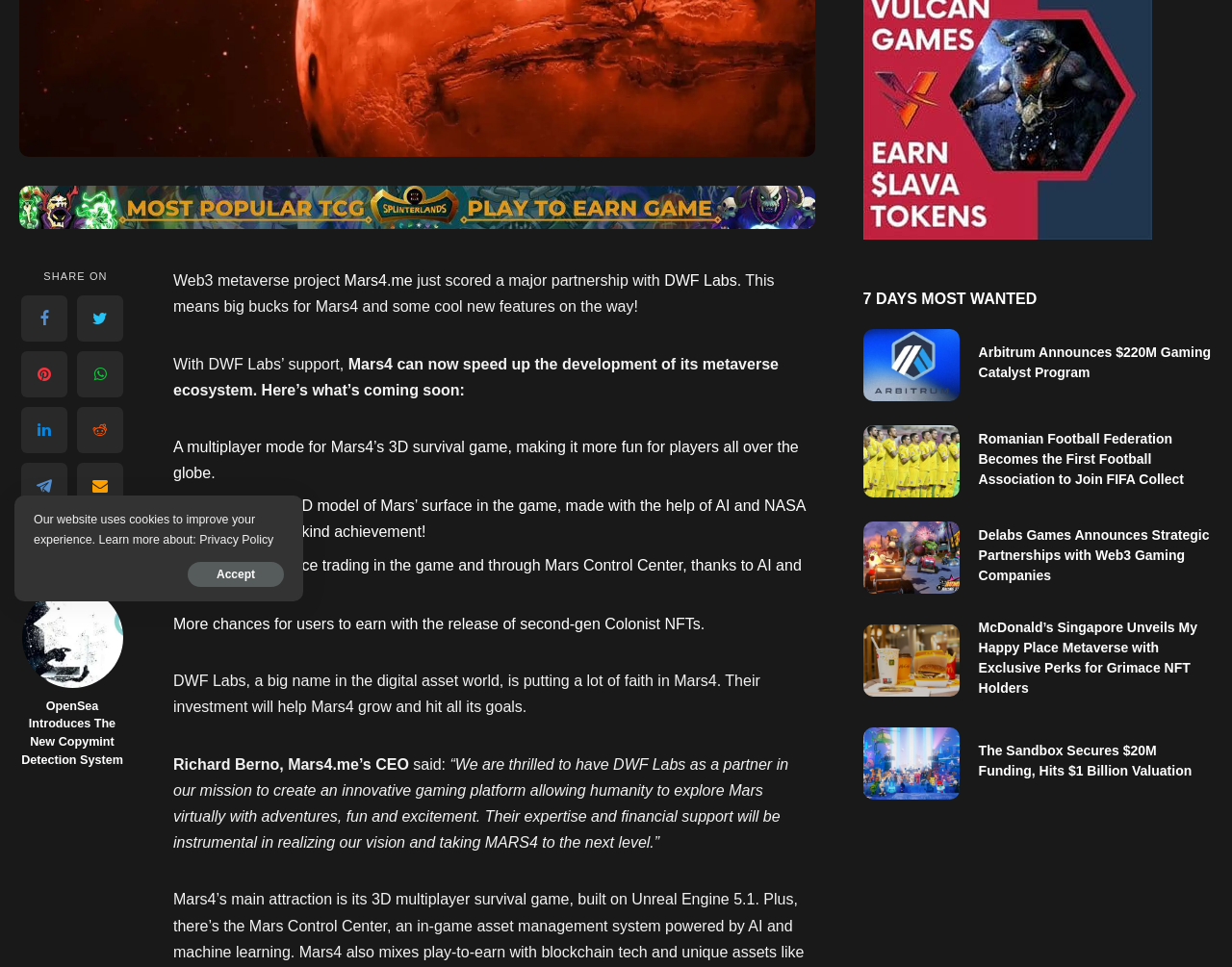Extract the bounding box of the UI element described as: "alt="Vulcan Forged Banner"".

[0.7, 0.089, 0.935, 0.106]